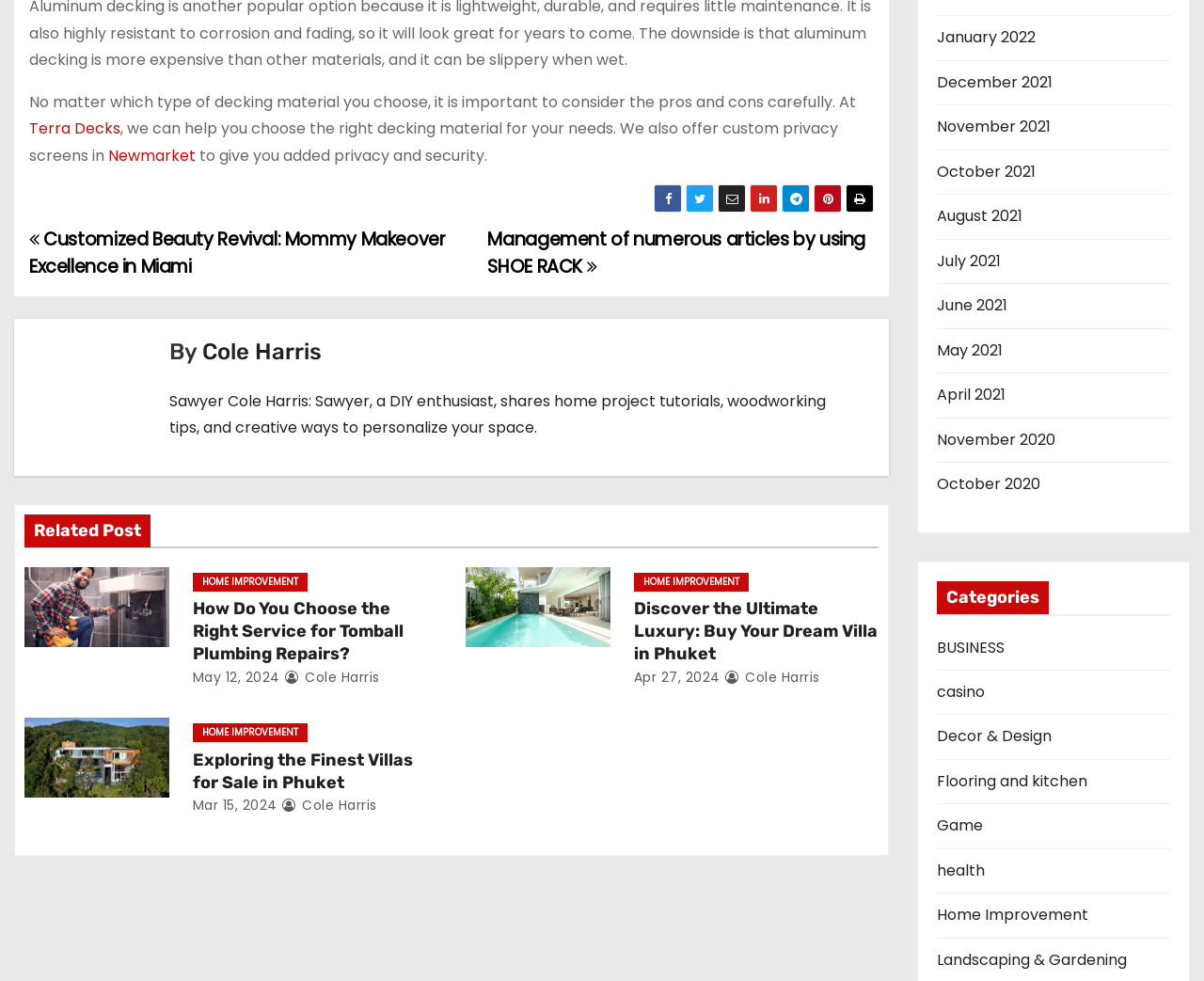Answer with a single word or phrase: 
Who is the author of the DIY enthusiast blog?

Cole Harris